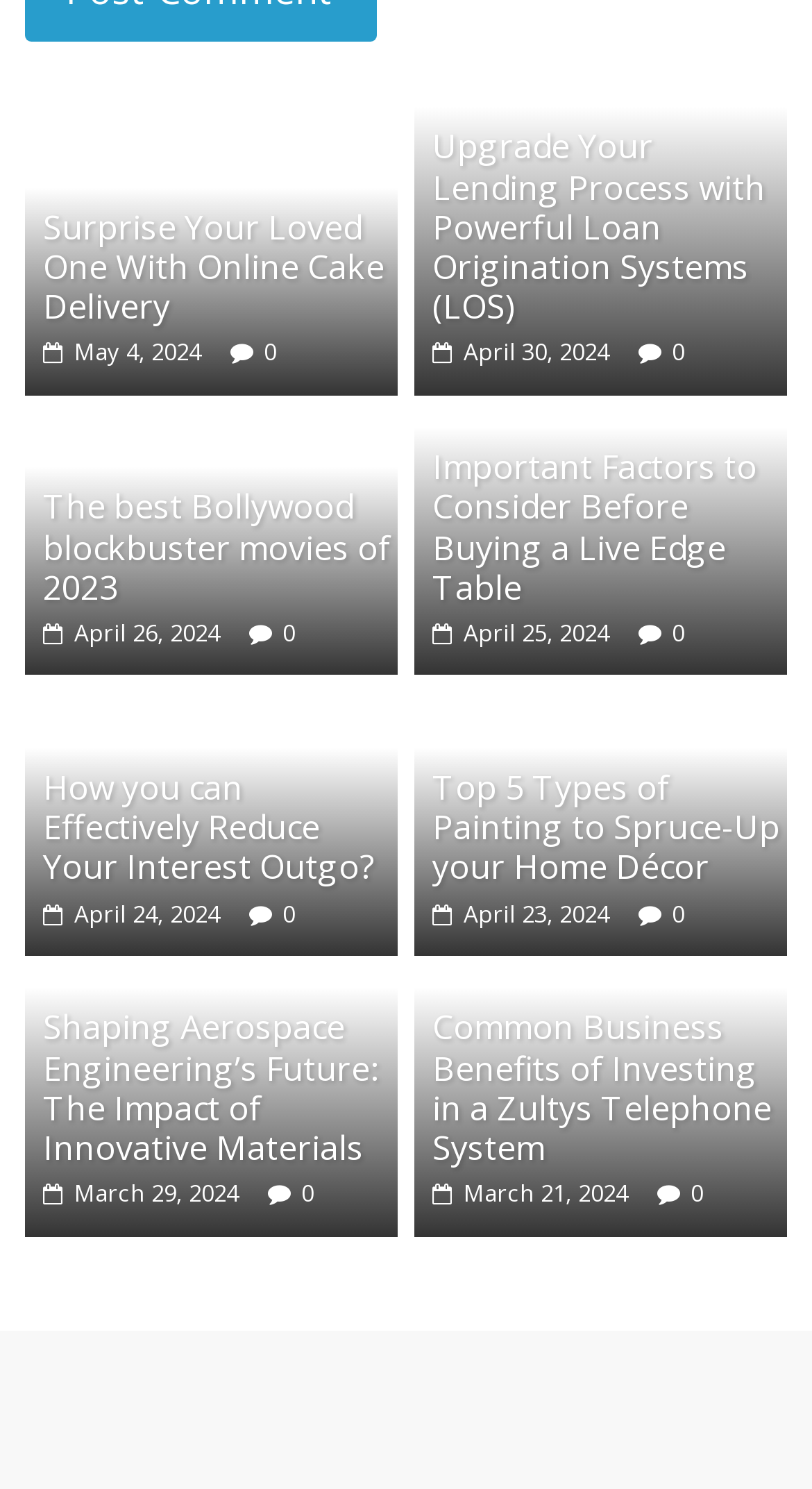Please give a succinct answer using a single word or phrase:
What is the topic of the first article?

Online Cake Delivery